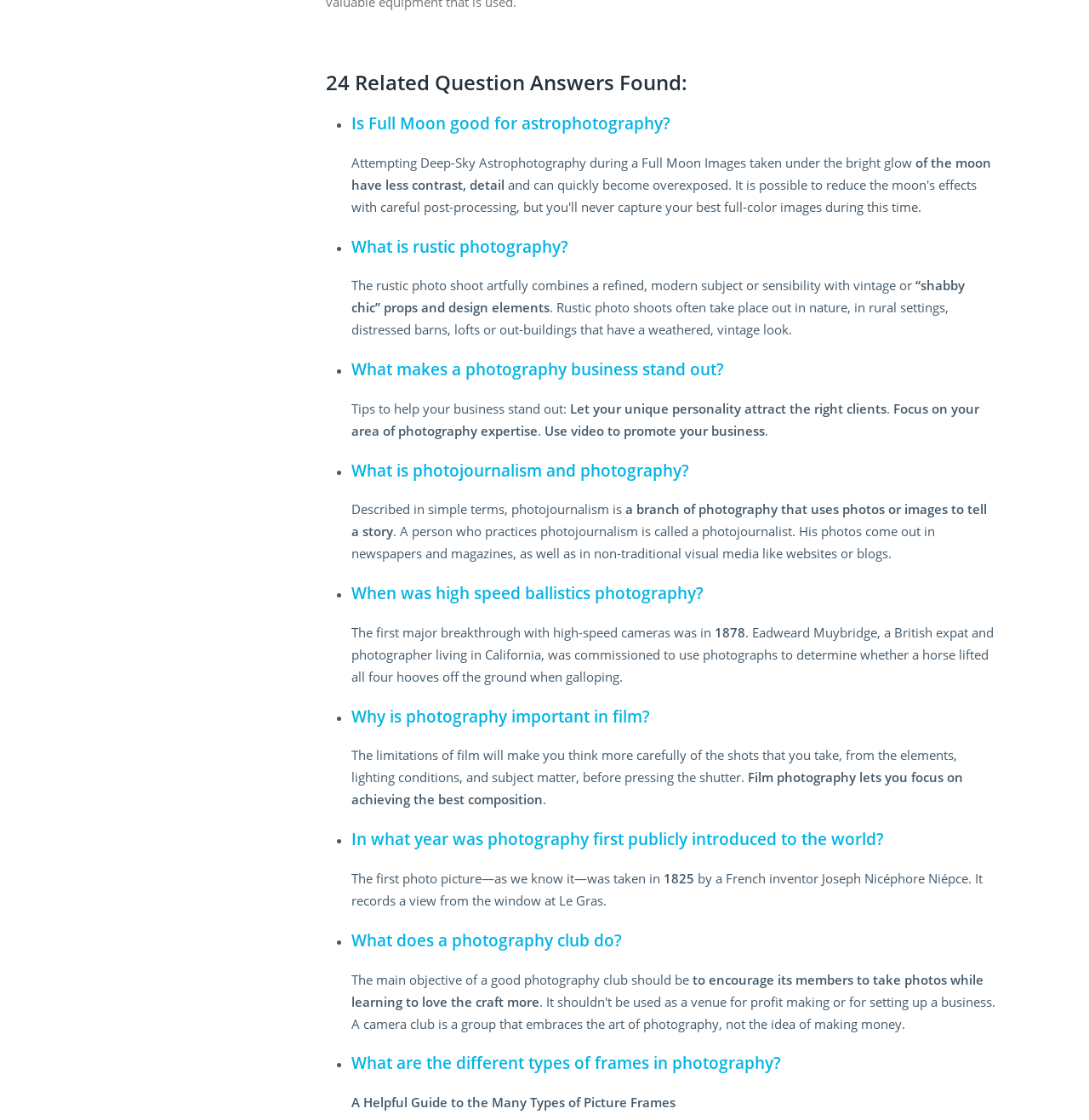Determine the bounding box for the described HTML element: "What is photojournalism and photography?". Ensure the coordinates are four float numbers between 0 and 1 in the format [left, top, right, bottom].

[0.322, 0.41, 0.632, 0.43]